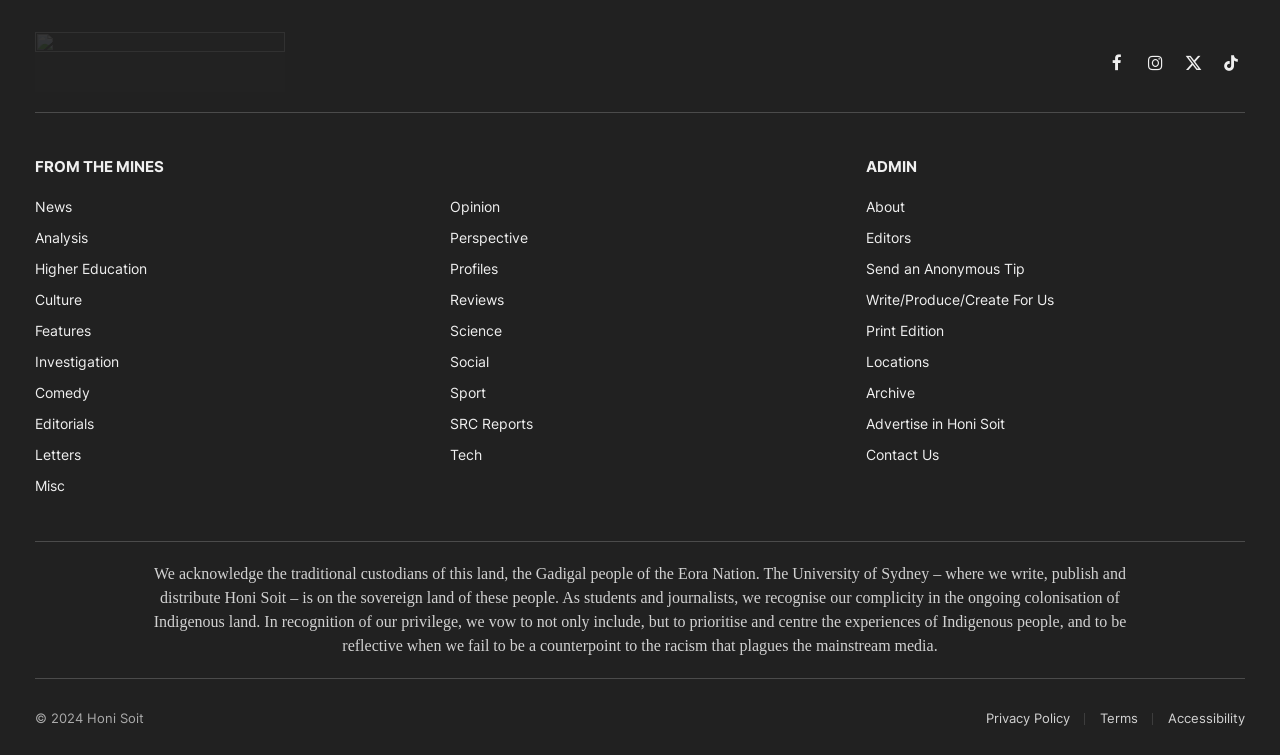Indicate the bounding box coordinates of the clickable region to achieve the following instruction: "Contact us."

[0.676, 0.591, 0.733, 0.614]